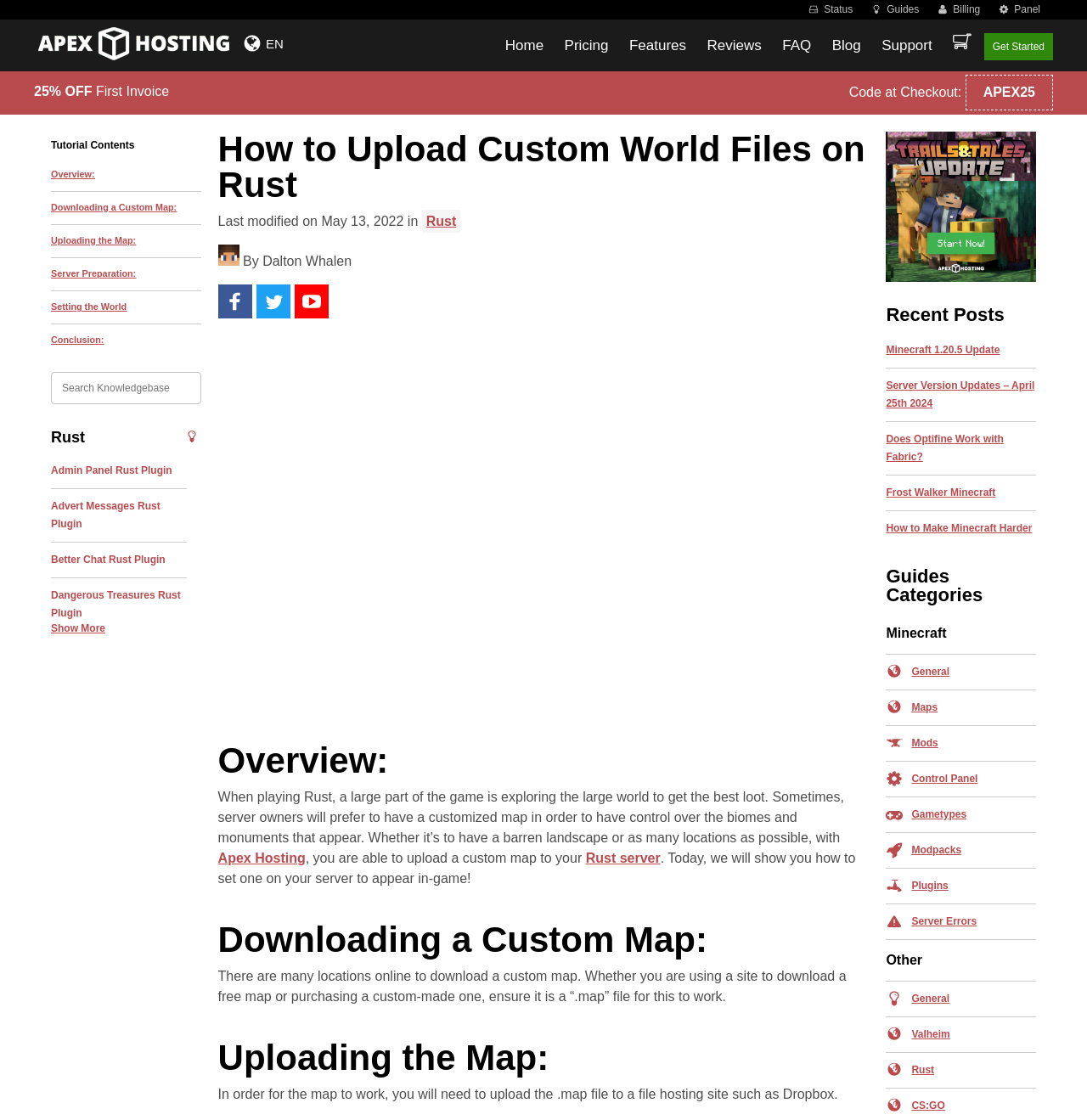Summarize the webpage with intricate details.

The webpage is about Apex Hosting, a service that allows users to upload custom maps to their Rust servers. At the top of the page, there is a horizontal menu bar with several menu items, including "Panel", "Billing", "Guides", and "Status", each accompanied by an icon. Below the menu bar, there is a navigation section with a logo, a button labeled "EN", and a vertical menu with links to various pages, including "Home", "Pricing", "Features", and "Support".

On the left side of the page, there is a section with a heading "Tutorial Contents" and several links to different sections of the tutorial, including "Overview", "Downloading a Custom Map", "Uploading the Map", "Server Preparation", and "Setting the World". Below this section, there is a search box labeled "Search Knowledgebase" and a list of links to various Rust plugins and tutorials.

The main content of the page is a tutorial on how to upload custom world files on Rust, with several headings, including "Overview", "Downloading a Custom Map", "Uploading the Map", and "Server Preparation". The tutorial includes text, links, and images, and provides step-by-step instructions on how to upload a custom map to a Rust server.

At the top of the main content section, there is a heading "How to Upload Custom World Files on Rust" and a subheading "Last modified on May 13, 2022 in Rust". Below this, there is an image, a link to the author's profile, and social media links to Facebook, Twitter, and YouTube. The main content section also includes an iframe and several paragraphs of text.